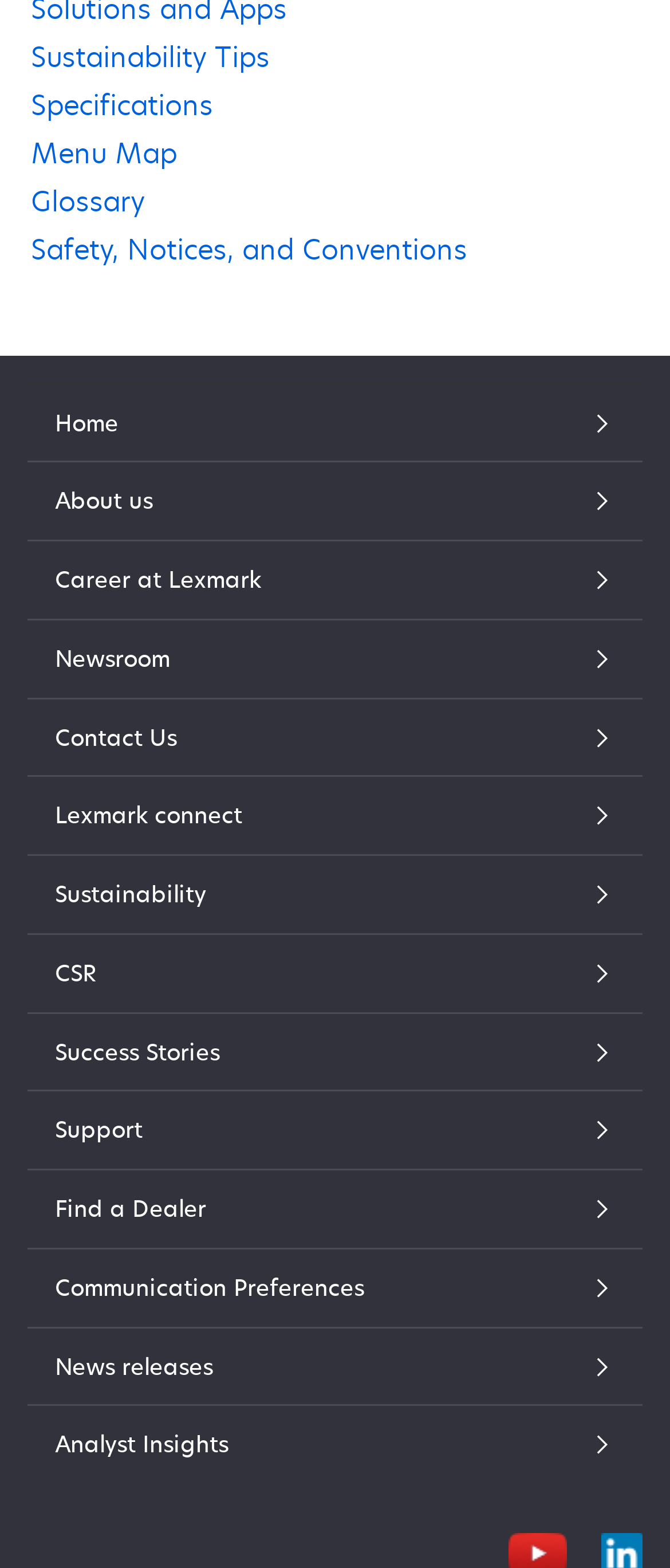Provide the bounding box coordinates for the UI element that is described as: "Career at Lexmark".

[0.082, 0.358, 0.918, 0.382]